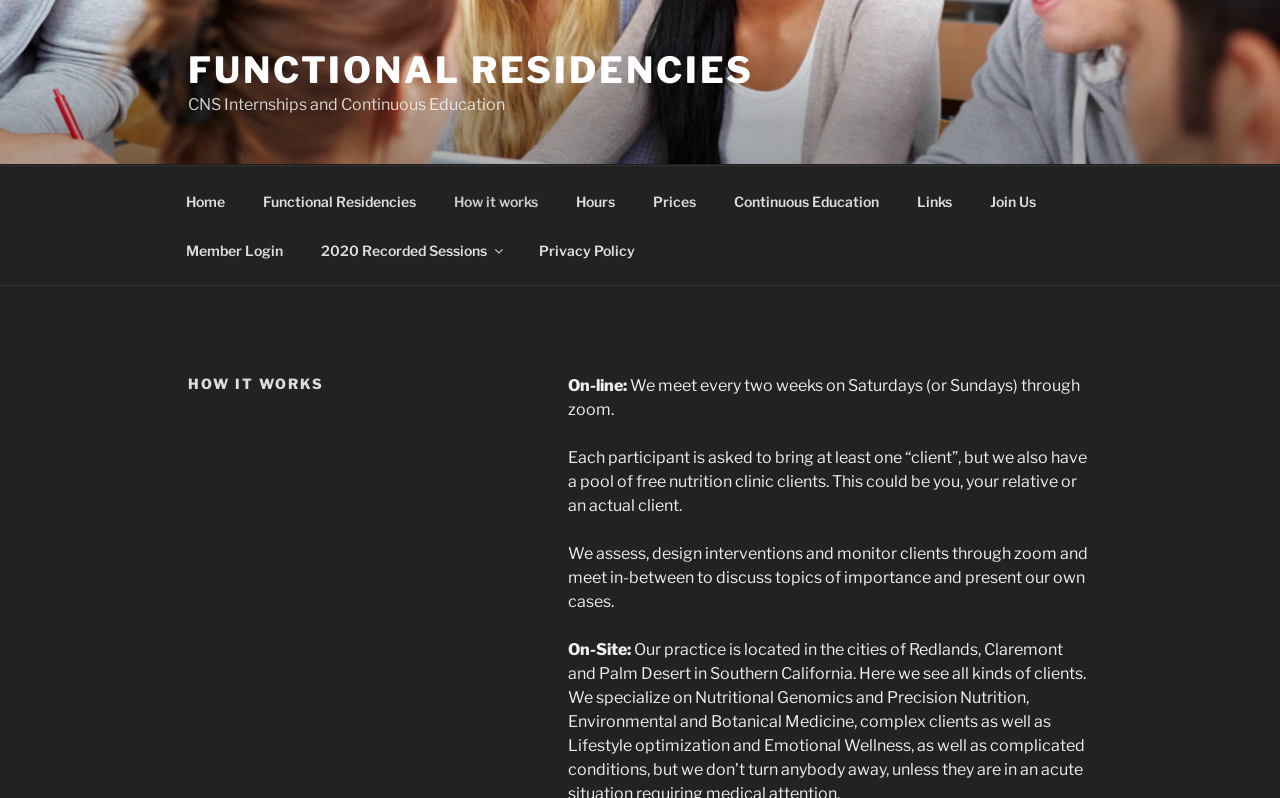Determine the bounding box coordinates of the clickable element to achieve the following action: 'Click on Member Login'. Provide the coordinates as four float values between 0 and 1, formatted as [left, top, right, bottom].

[0.131, 0.283, 0.234, 0.344]